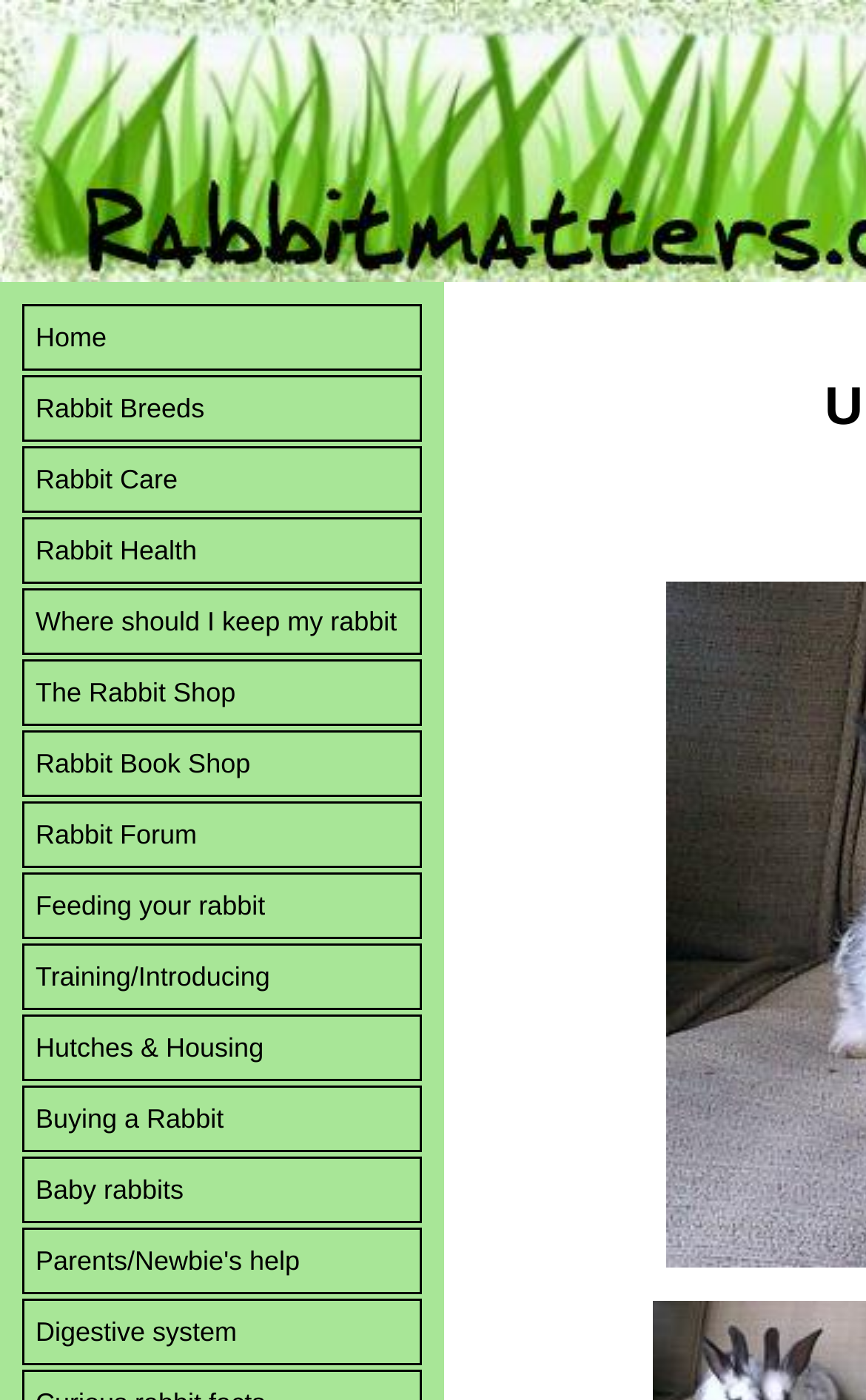Determine the bounding box coordinates of the clickable element necessary to fulfill the instruction: "get help for parents or newbies". Provide the coordinates as four float numbers within the 0 to 1 range, i.e., [left, top, right, bottom].

[0.026, 0.877, 0.487, 0.924]